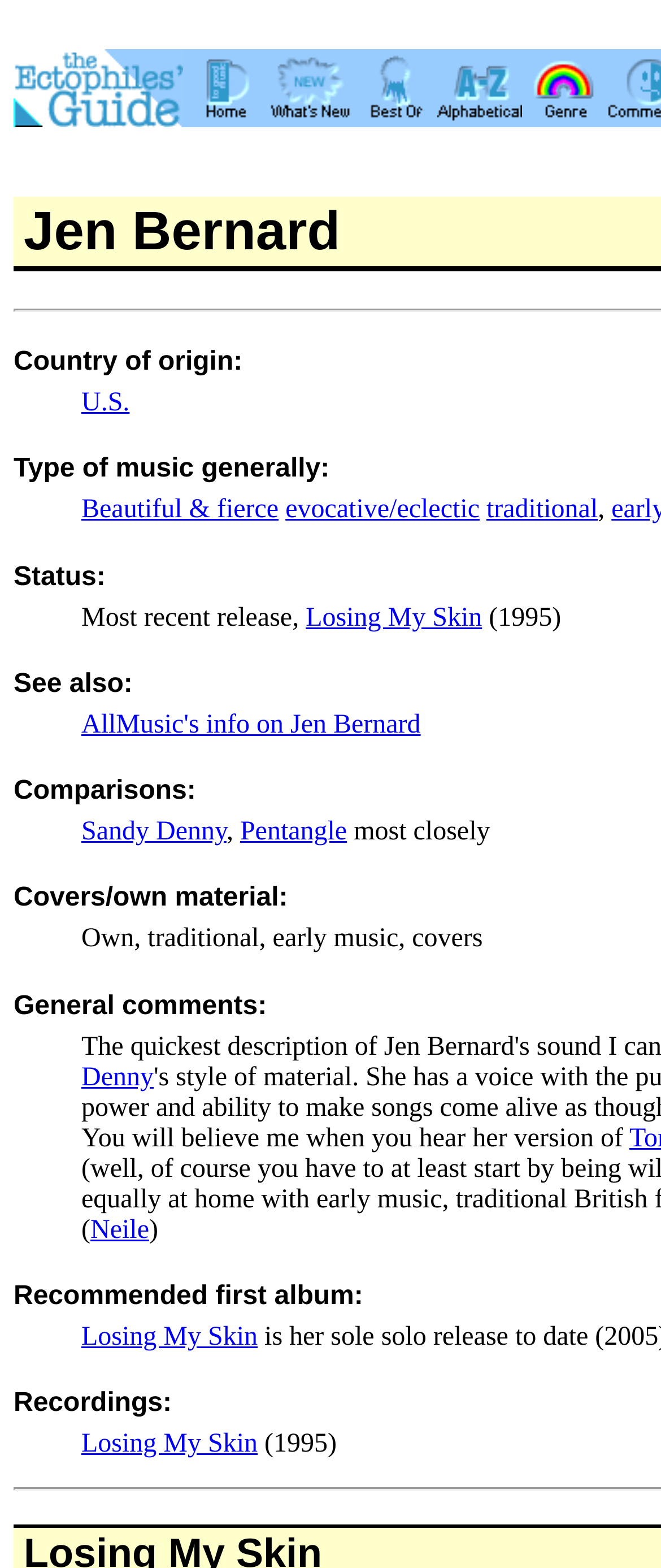What is the title of Jen Bernard's most recent release?
Please provide a detailed answer to the question.

I determined the answer by looking at the text 'Most recent release, Losing My Skin (1995)' on the webpage, which suggests that 'Losing My Skin' is the title of Jen Bernard's most recent release.